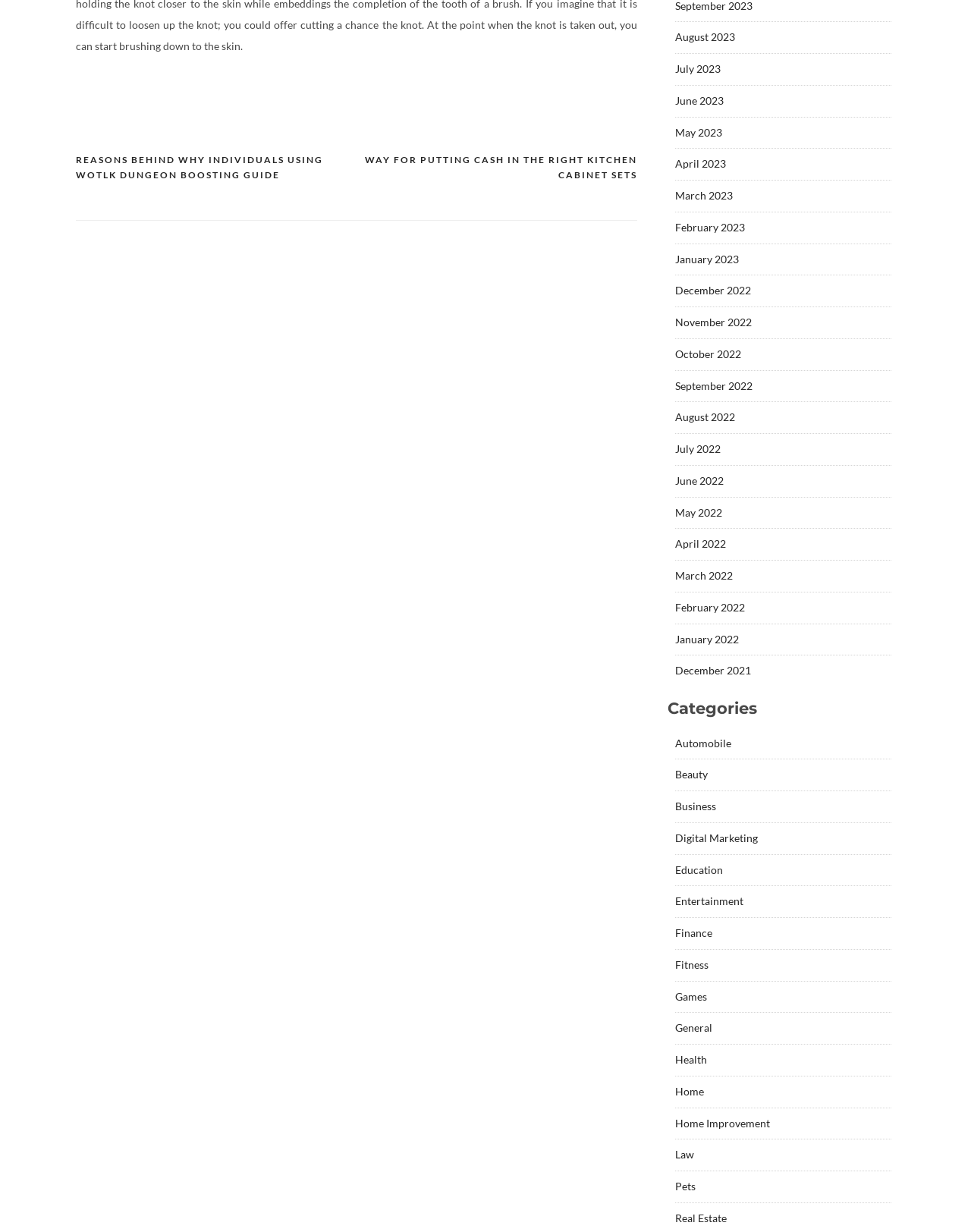Identify the bounding box coordinates for the UI element described as: "January 2022".

[0.695, 0.513, 0.761, 0.524]